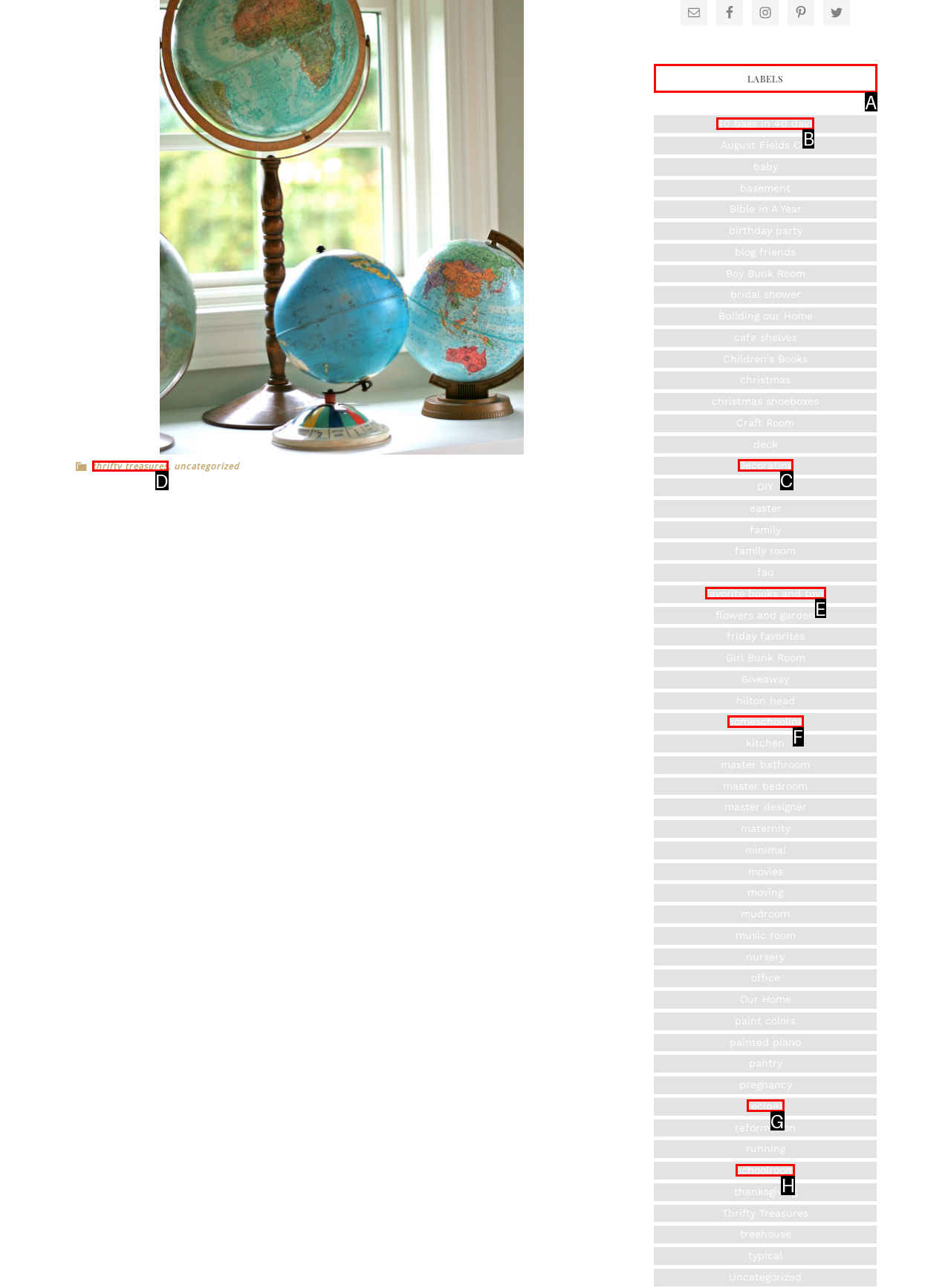Select the appropriate letter to fulfill the given instruction: View the 'LABELS' section
Provide the letter of the correct option directly.

A